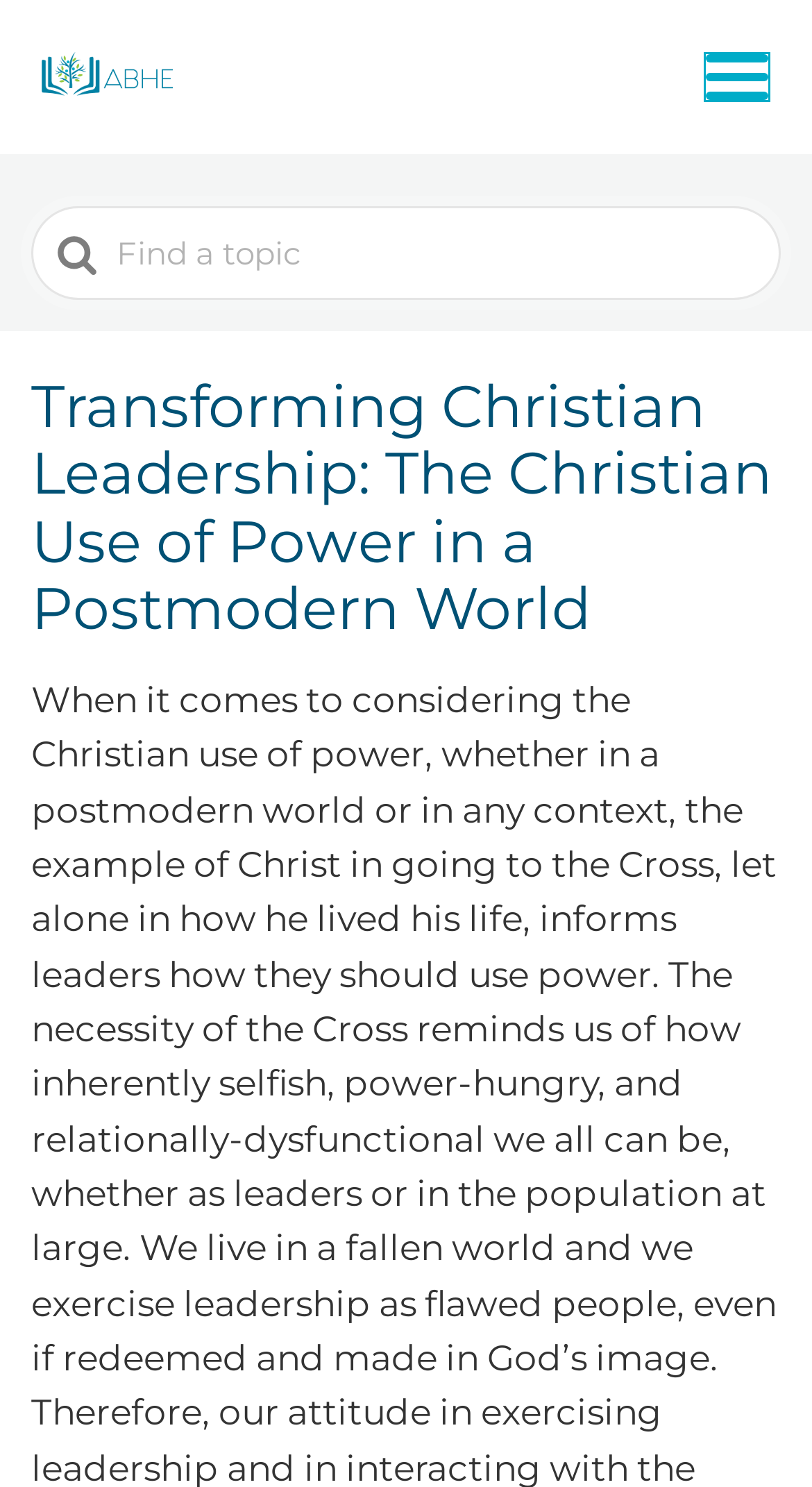Please find the bounding box coordinates in the format (top-left x, top-left y, bottom-right x, bottom-right y) for the given element description. Ensure the coordinates are floating point numbers between 0 and 1. Description: alt="ABHE Knowledge Center"

[0.051, 0.035, 0.321, 0.068]